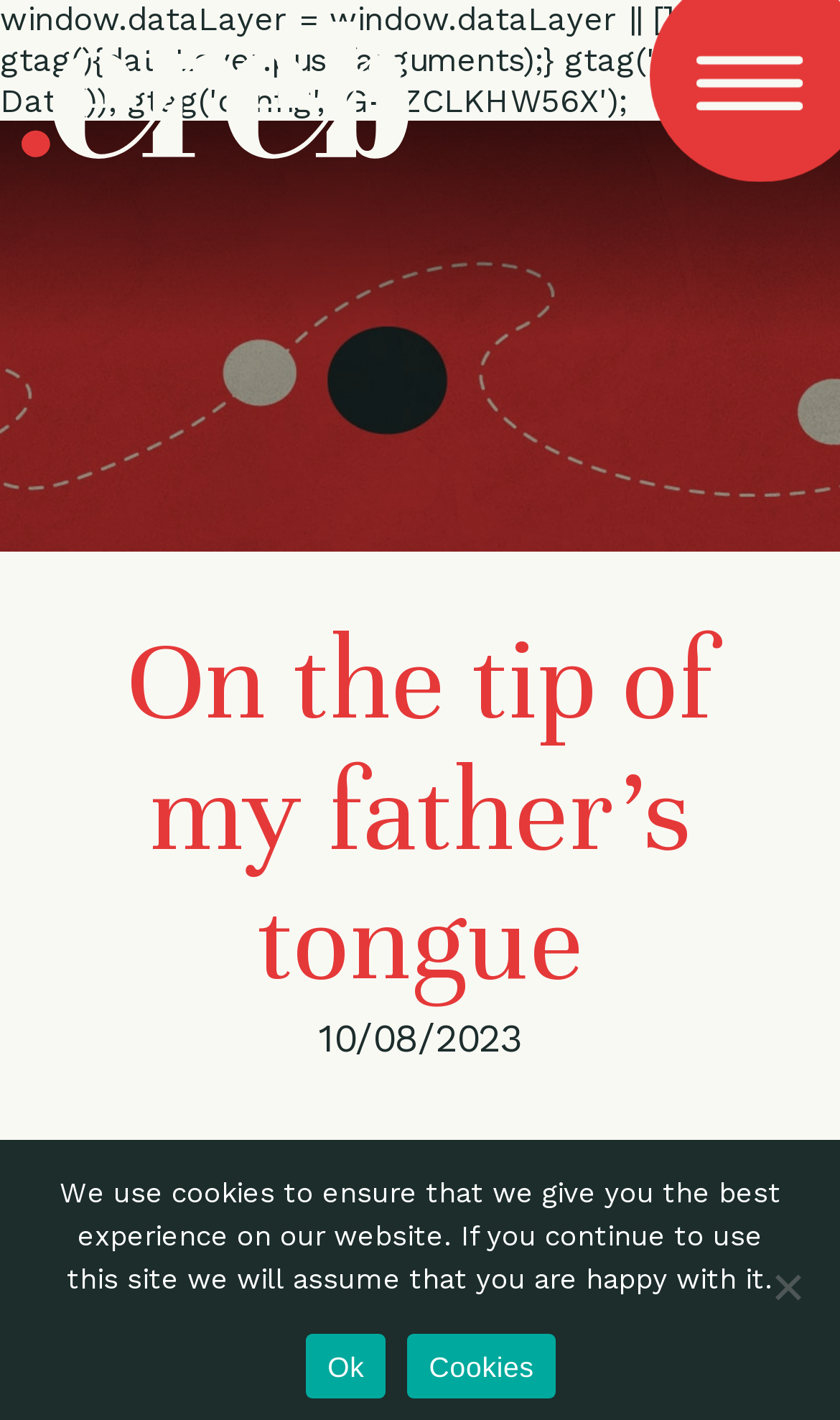How many language options are available?
Using the information presented in the image, please offer a detailed response to the question.

I counted the number of link elements with language abbreviations, namely 'EN', 'FR', and 'IT', which are located at the bottom of the page with bounding box coordinates [0.274, 0.854, 0.379, 0.907], [0.444, 0.854, 0.541, 0.907], and [0.605, 0.854, 0.674, 0.907] respectively. Therefore, there are 3 language options available.